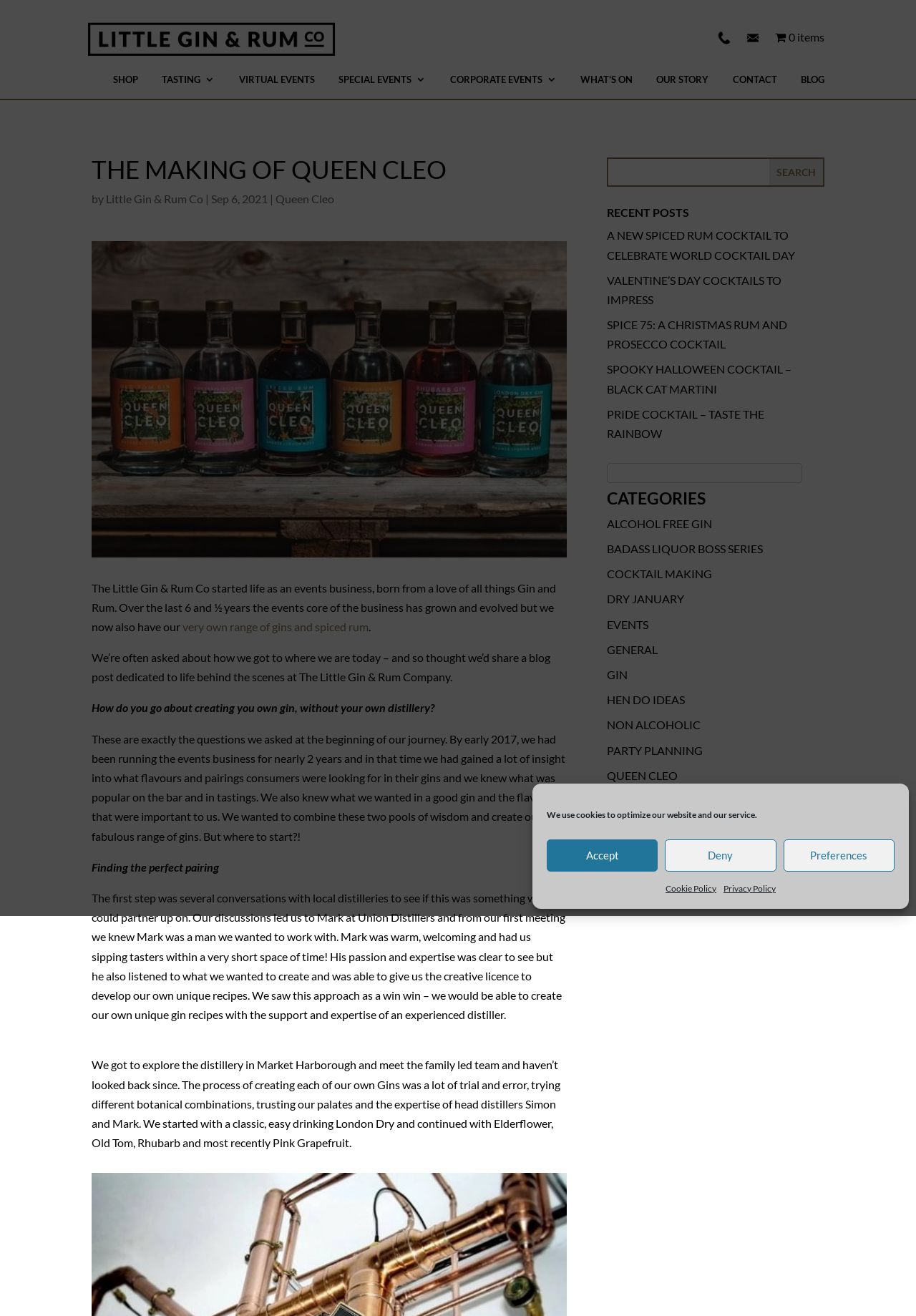Please find and report the bounding box coordinates of the element to click in order to perform the following action: "View 'VIRTUAL EVENTS'". The coordinates should be expressed as four float numbers between 0 and 1, in the format [left, top, right, bottom].

[0.261, 0.056, 0.344, 0.068]